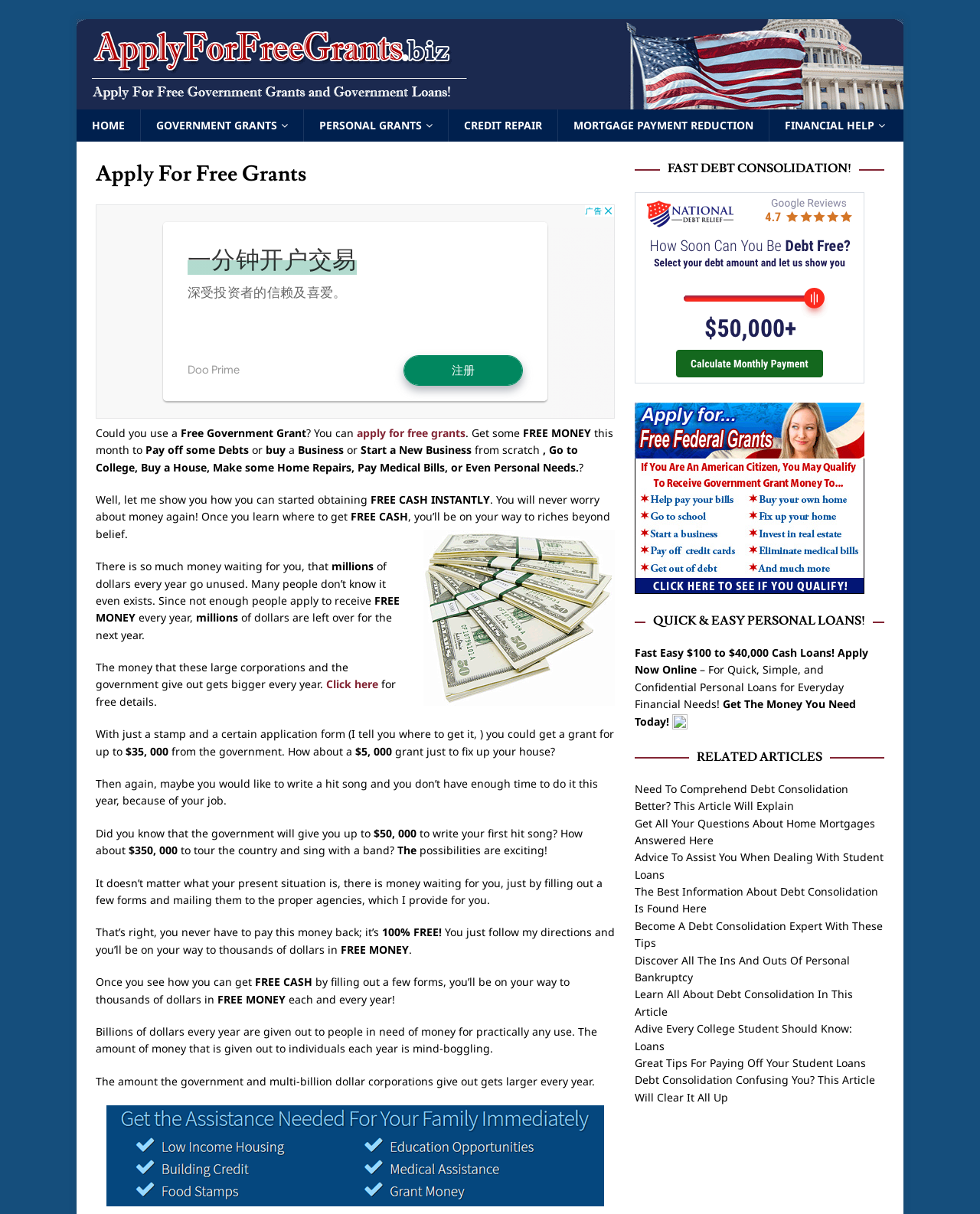Identify the bounding box coordinates of the clickable region required to complete the instruction: "Click on 'Click here'". The coordinates should be given as four float numbers within the range of 0 and 1, i.e., [left, top, right, bottom].

[0.333, 0.558, 0.386, 0.57]